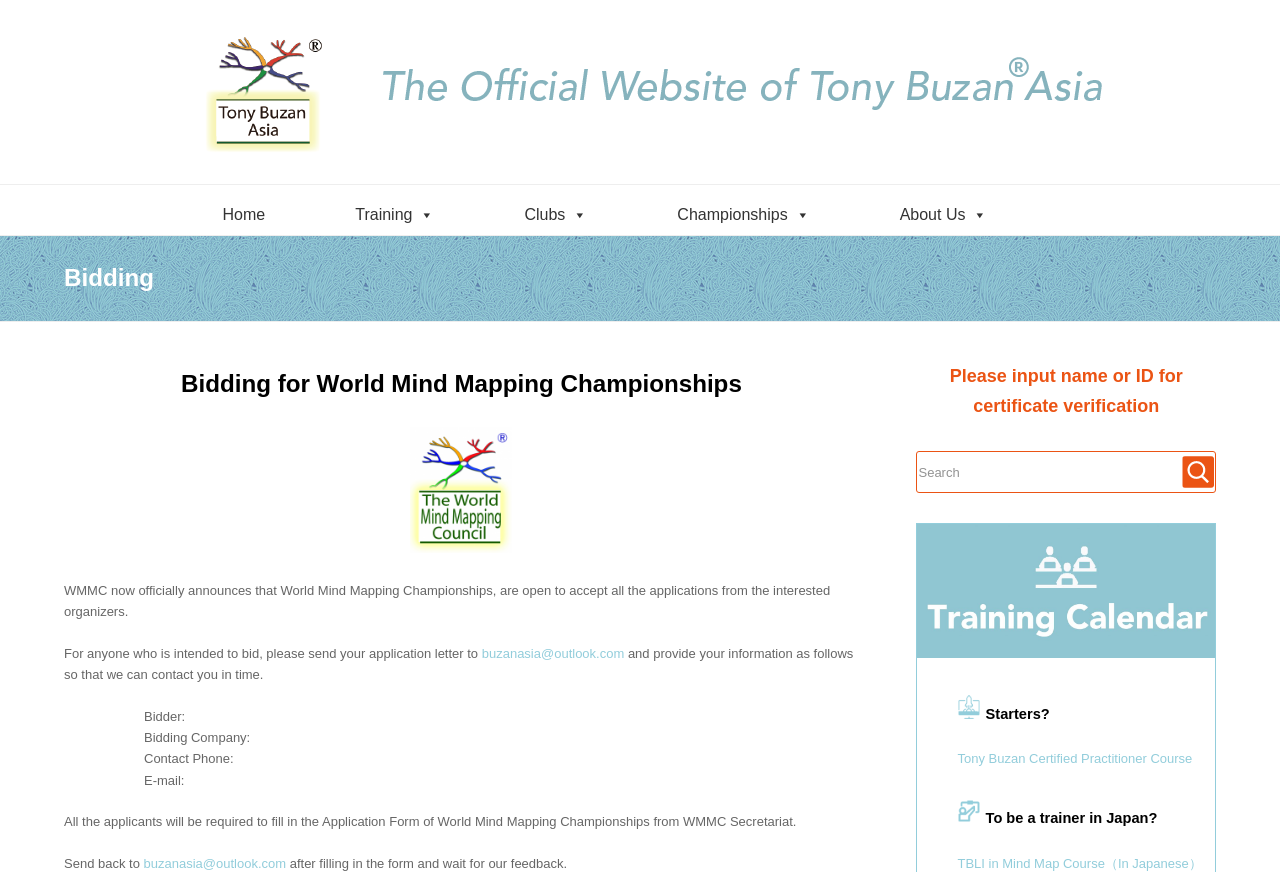What is the relationship between Tony Buzan and Mind Maps?
Please describe in detail the information shown in the image to answer the question.

The webpage title 'Bidding – TONY BUZAN-INVENTOR OF MIND MAPS' indicates that Tony Buzan is the inventor of Mind Maps, which is a key concept related to the World Mind Mapping Championships.